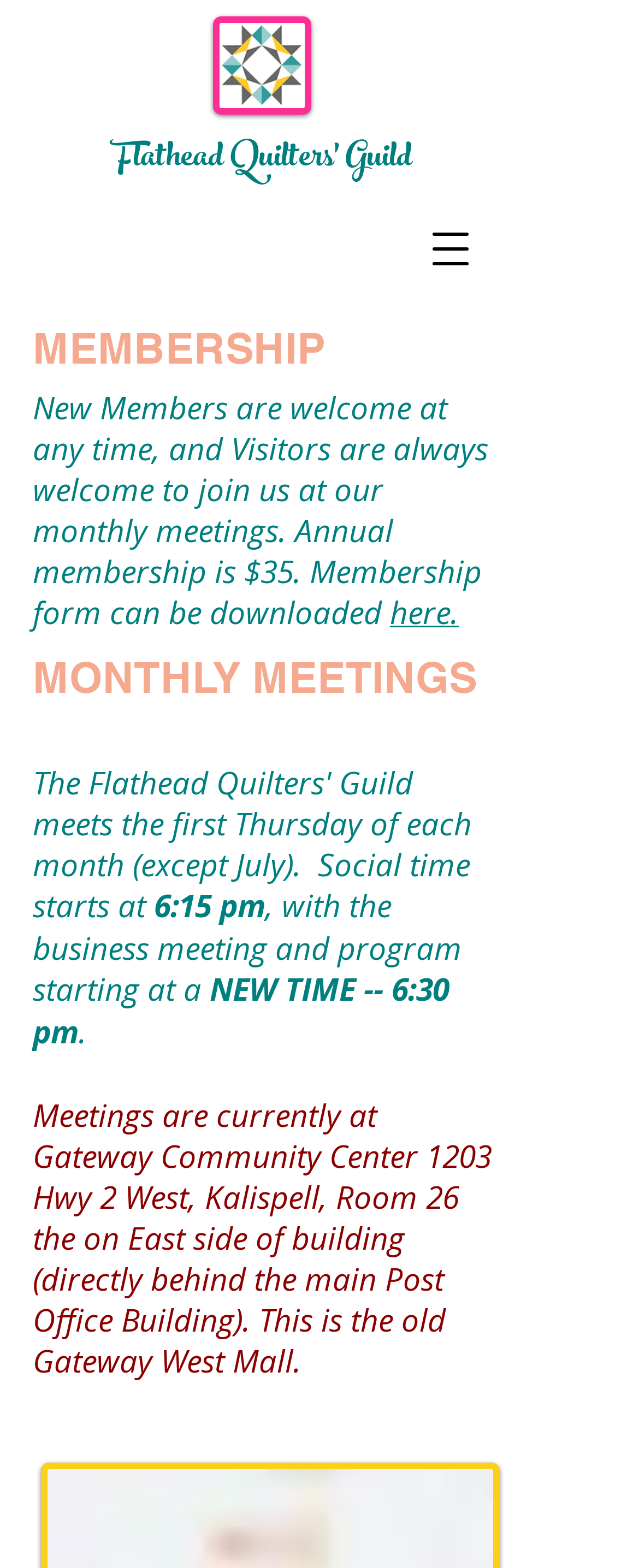Could you please study the image and provide a detailed answer to the question:
What is the new time for the business meeting and program?

I found the answer by reading the StaticText element that mentions 'NEW TIME -- 6:30 pm', which provides the information about the new time for the business meeting and program.